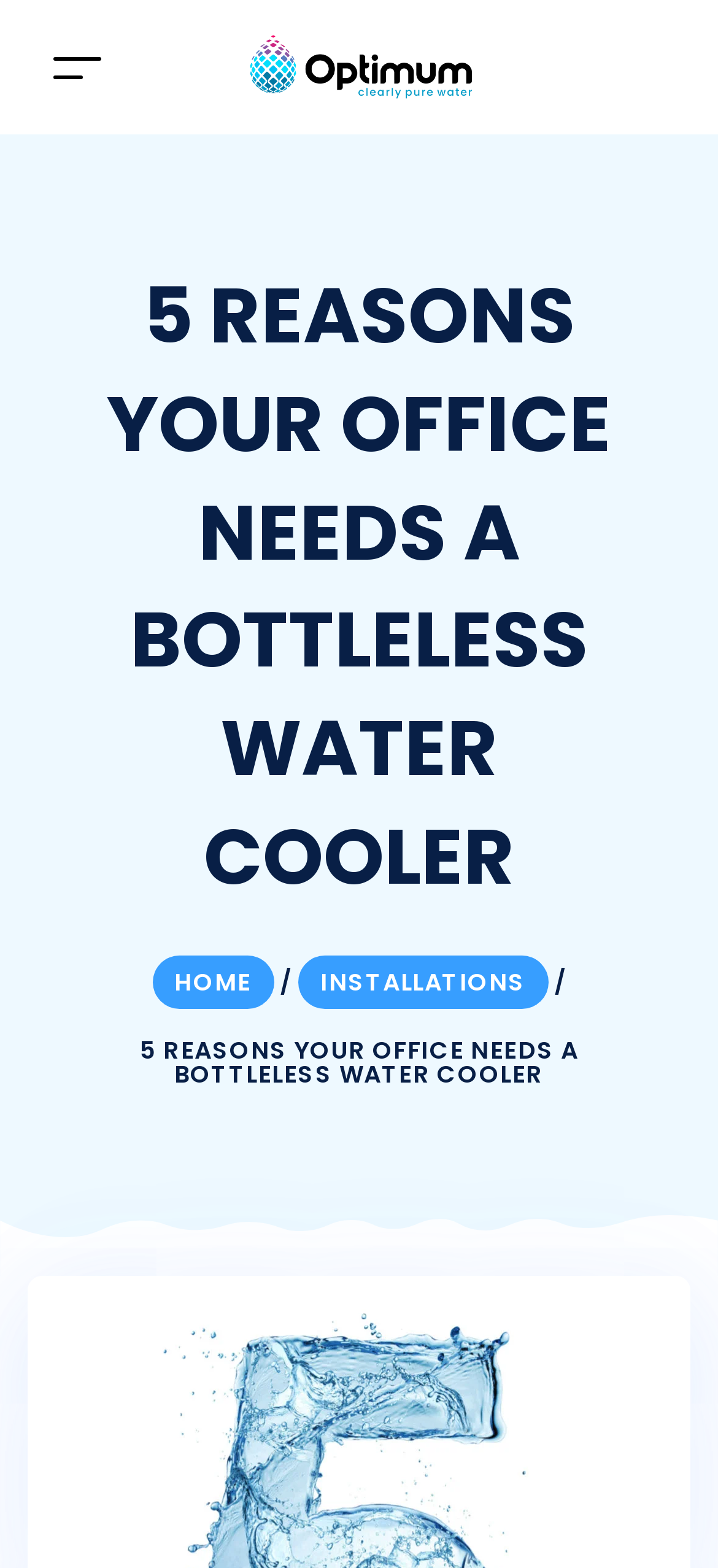What is the purpose of the button on the top left corner?
Please provide a single word or phrase as the answer based on the screenshot.

Toggle navigation